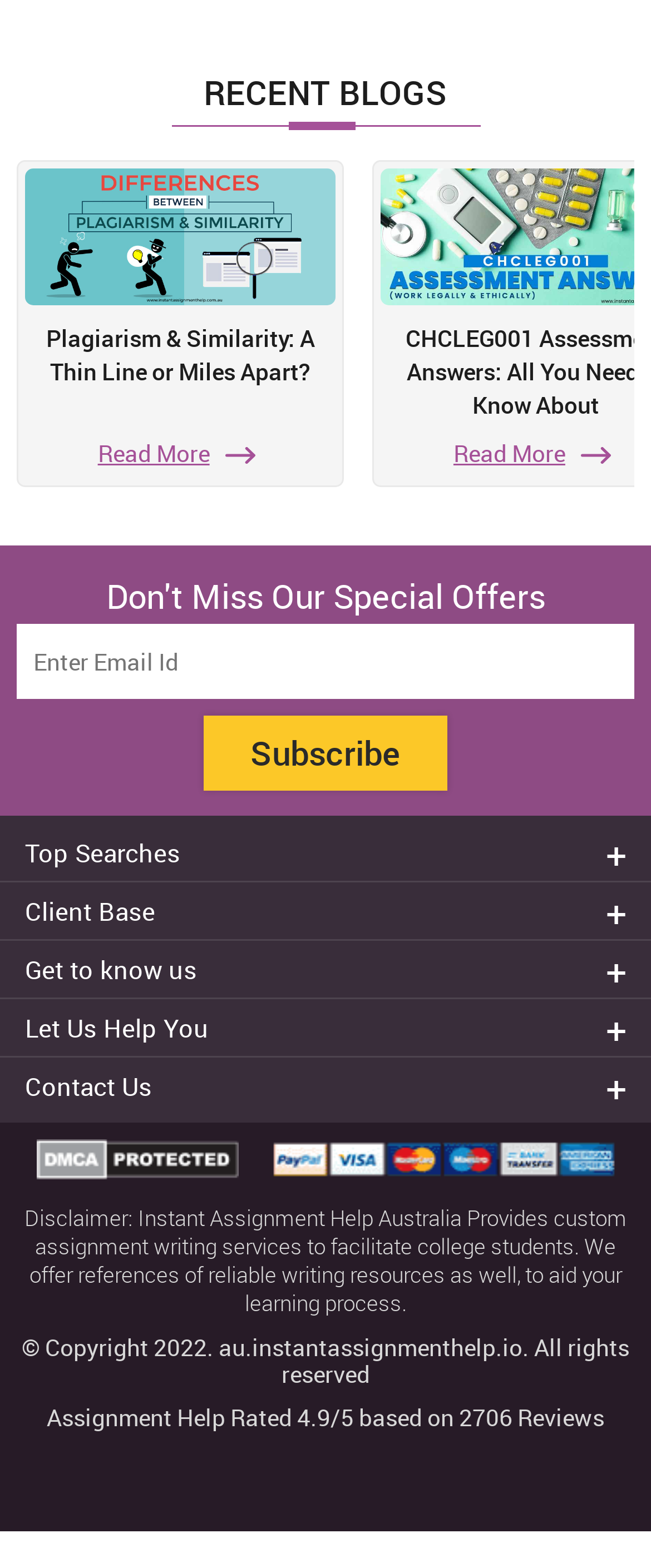Look at the image and write a detailed answer to the question: 
How can users contact the website's support team?

The website provides multiple contact options, including a phone number, WhatsApp number, and email address, which can be found in the 'Contact Us' section.